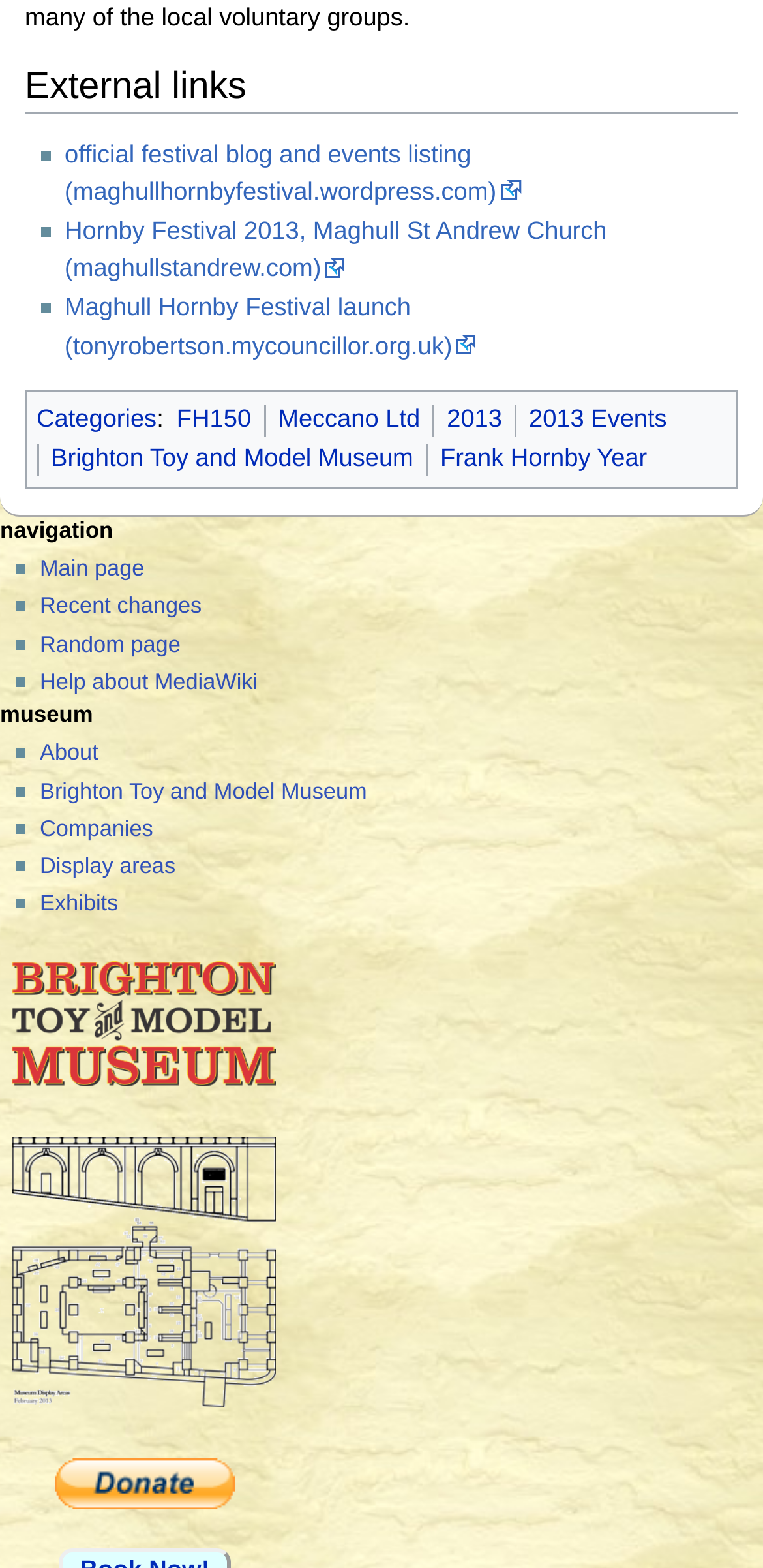Please identify the bounding box coordinates of the element's region that I should click in order to complete the following instruction: "visit the official festival blog and events listing". The bounding box coordinates consist of four float numbers between 0 and 1, i.e., [left, top, right, bottom].

[0.085, 0.09, 0.684, 0.131]